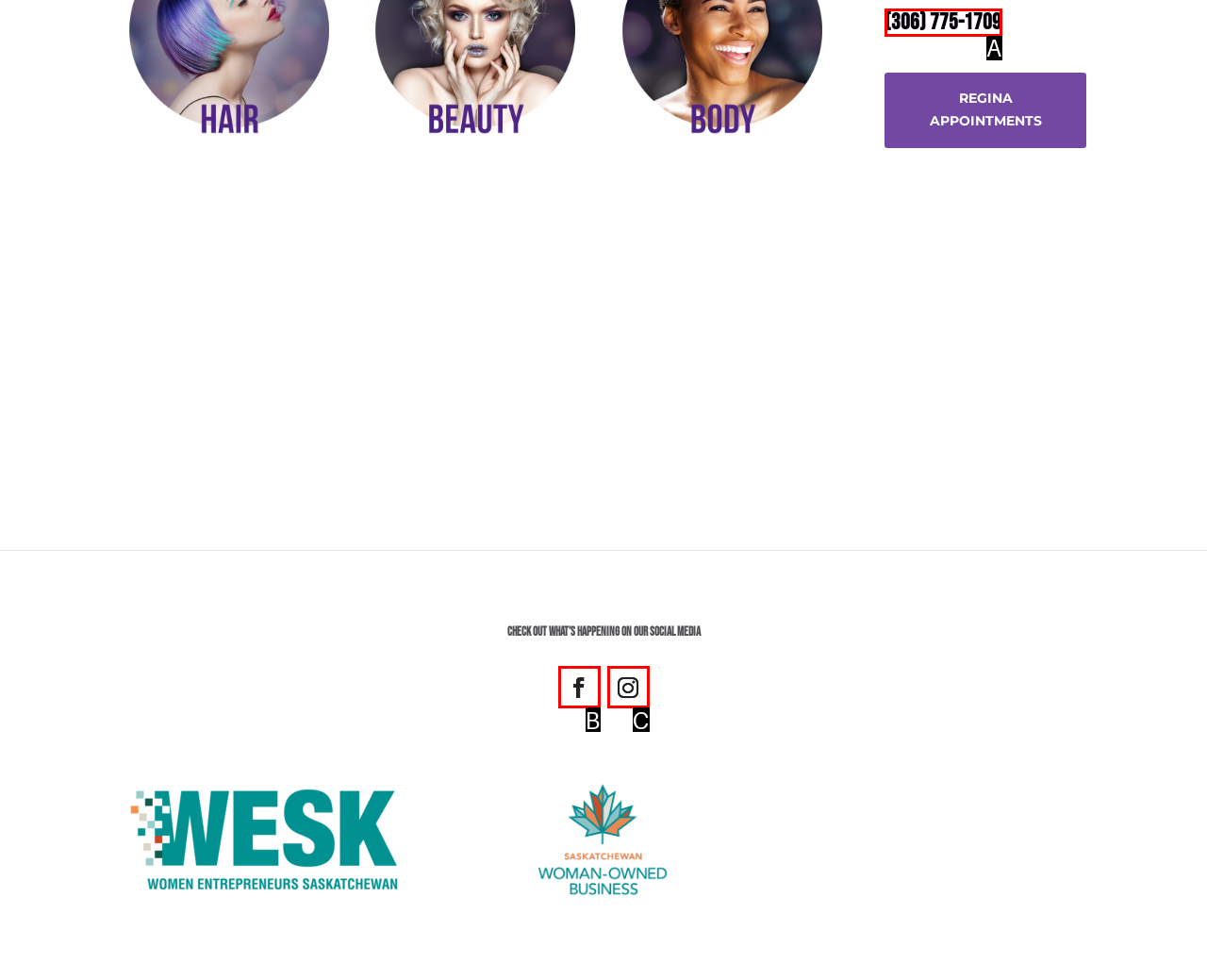Which option is described as follows: Follow
Answer with the letter of the matching option directly.

B